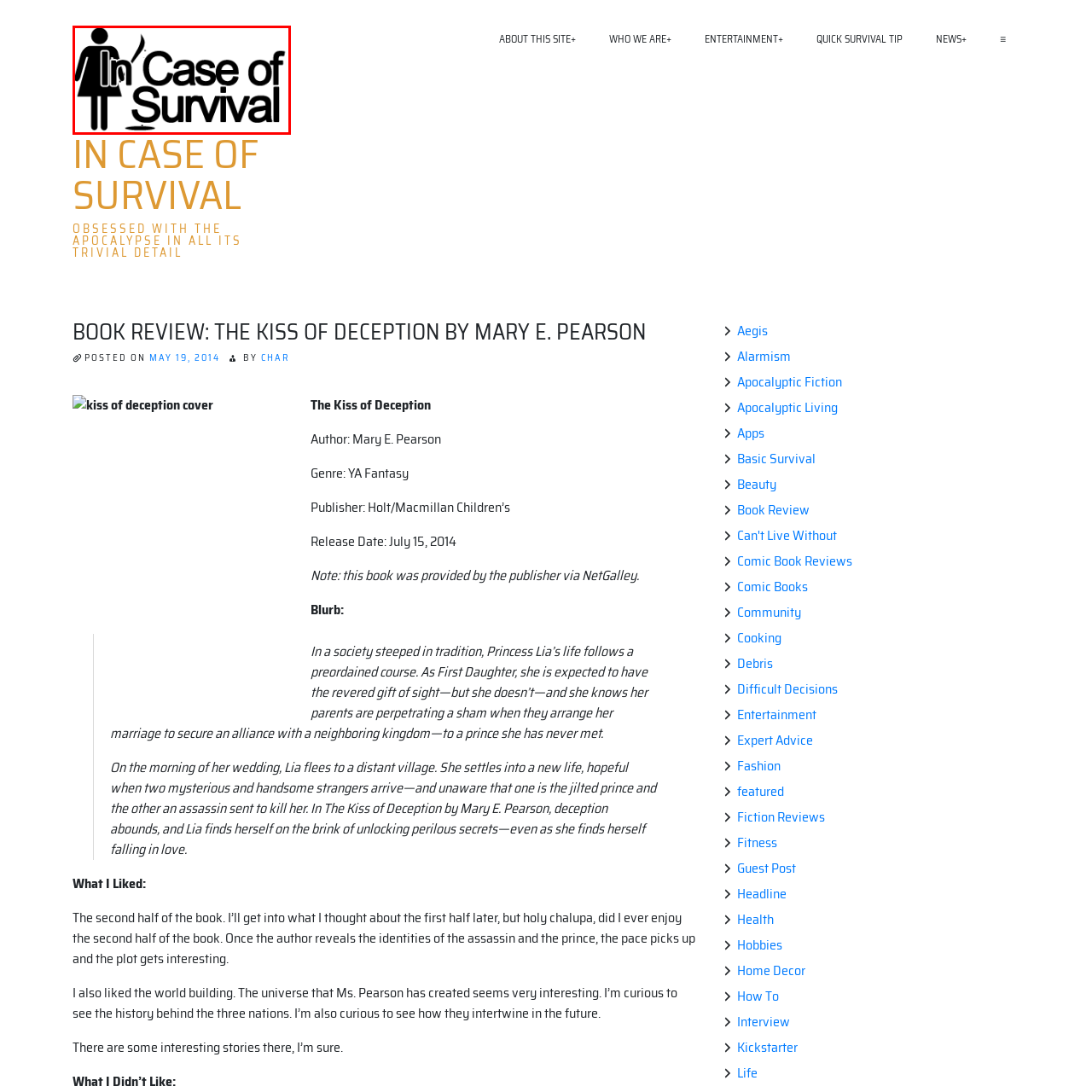Direct your attention to the zone enclosed by the orange box, What is the unique element in the font style of the word 'In'? 
Give your response in a single word or phrase.

unique font style